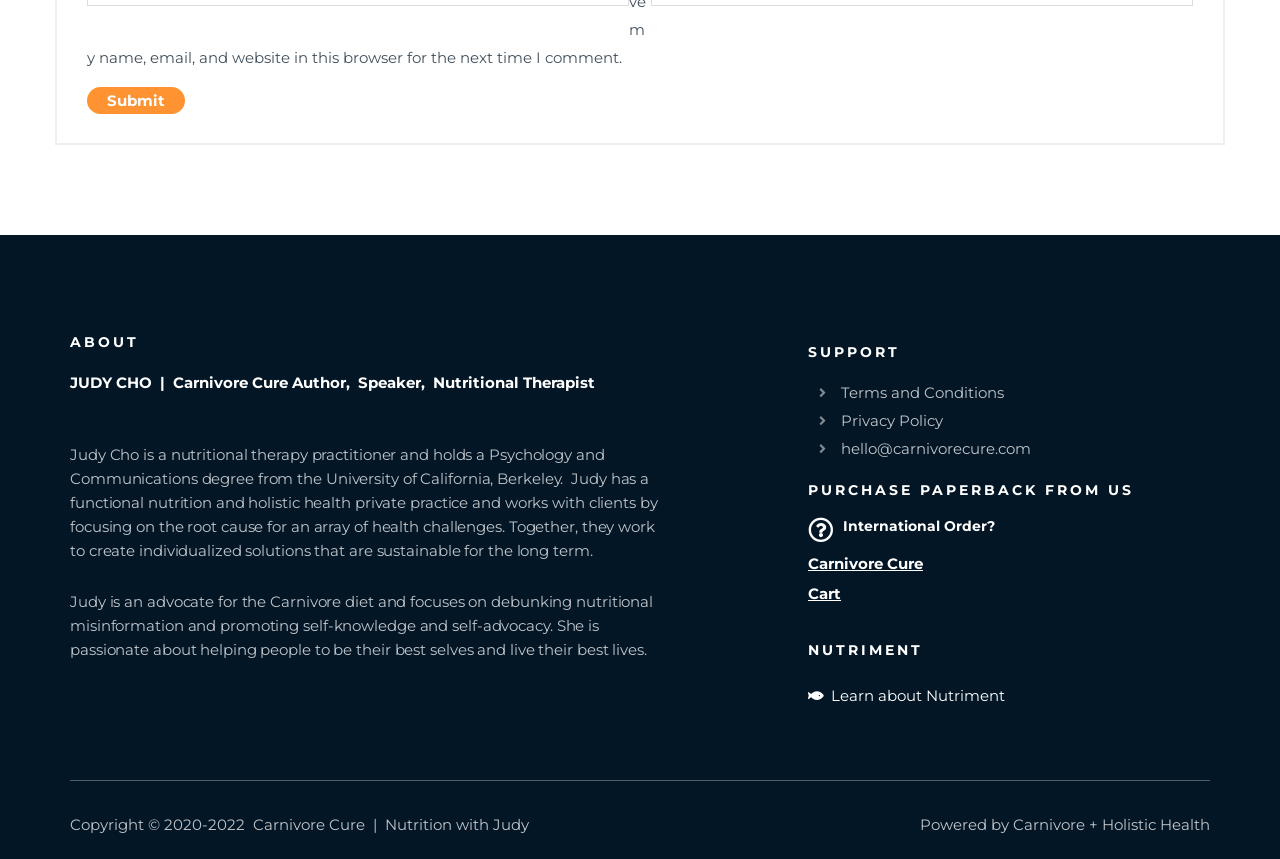Can you specify the bounding box coordinates of the area that needs to be clicked to fulfill the following instruction: "Read about Judy Cho"?

[0.055, 0.434, 0.465, 0.457]